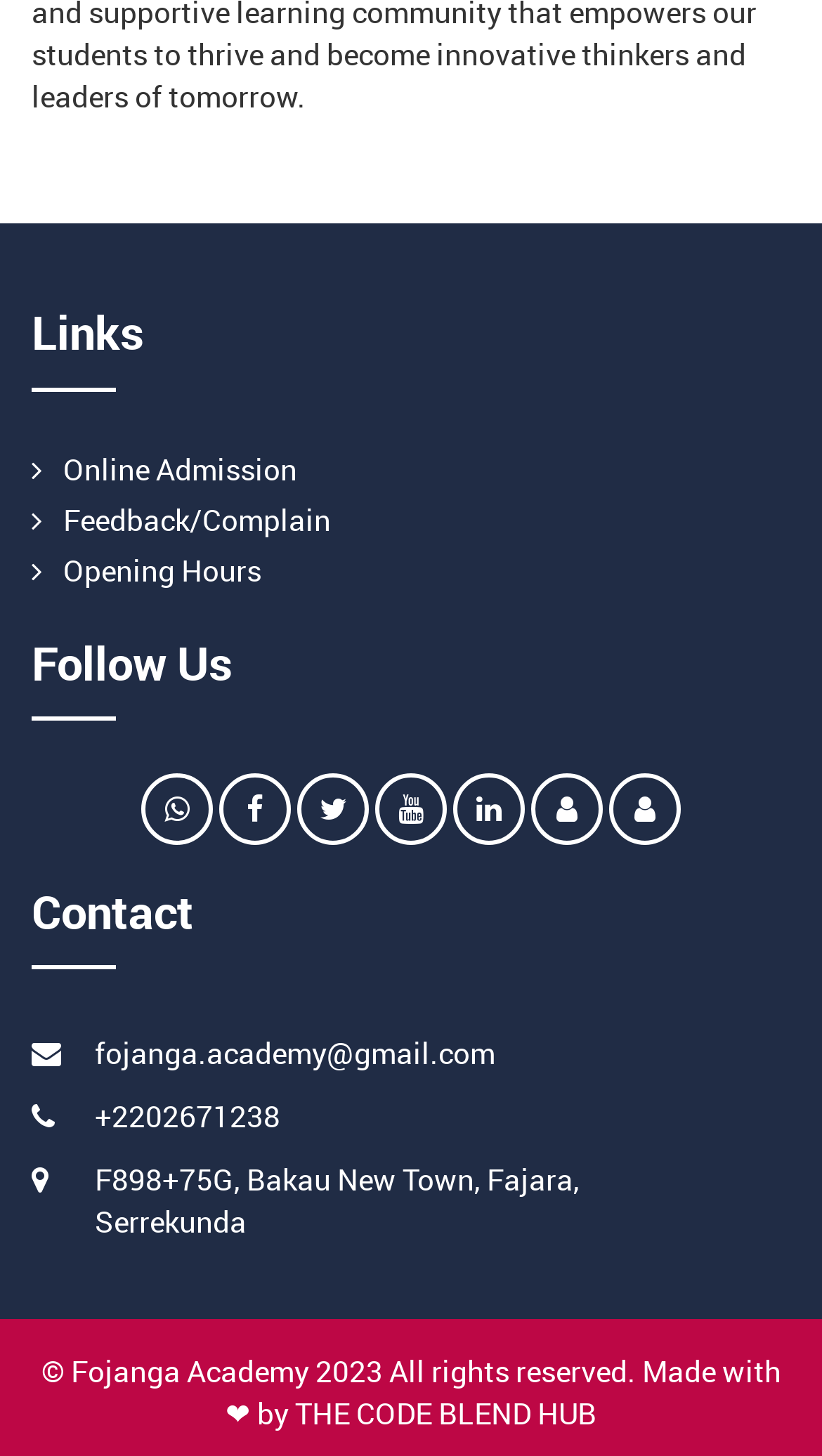Answer this question using a single word or a brief phrase:
What is the first link under 'Links'?

Online Admission